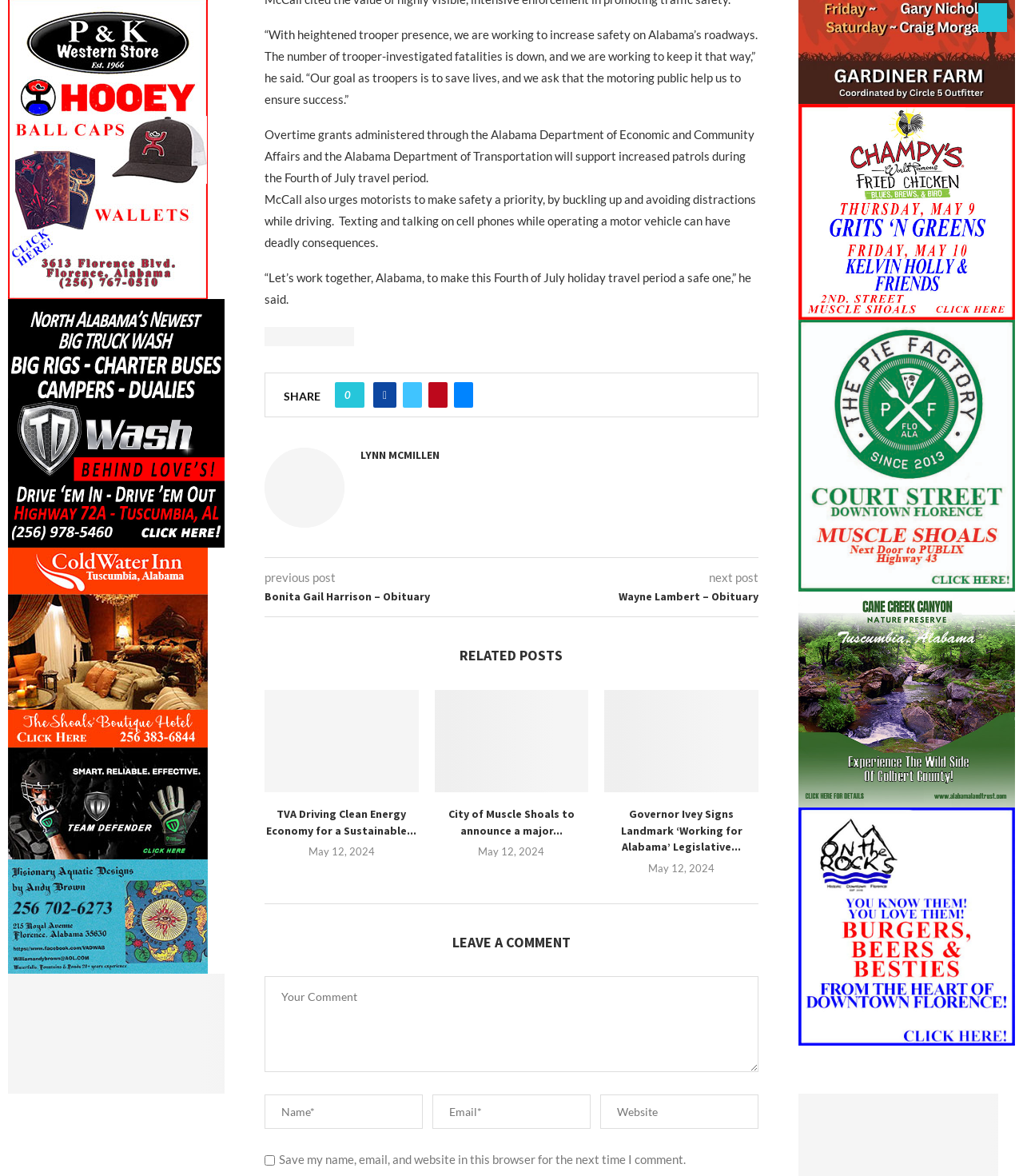Please indicate the bounding box coordinates of the element's region to be clicked to achieve the instruction: "Click on 'Print Friendly, PDF & Email'". Provide the coordinates as four float numbers between 0 and 1, i.e., [left, top, right, bottom].

[0.259, 0.279, 0.346, 0.291]